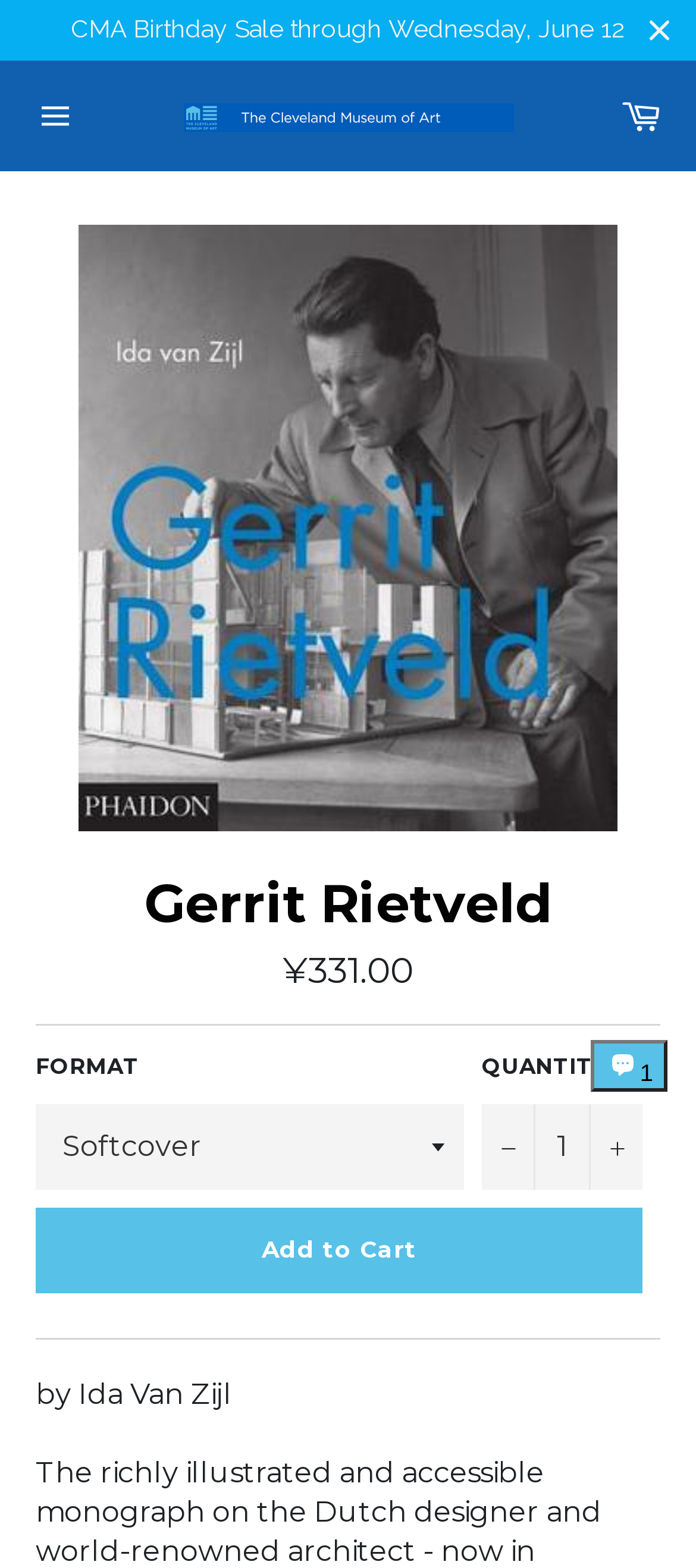Given the webpage screenshot and the description, determine the bounding box coordinates (top-left x, top-left y, bottom-right x, bottom-right y) that define the location of the UI element matching this description: Add to Cart

[0.051, 0.771, 0.923, 0.825]